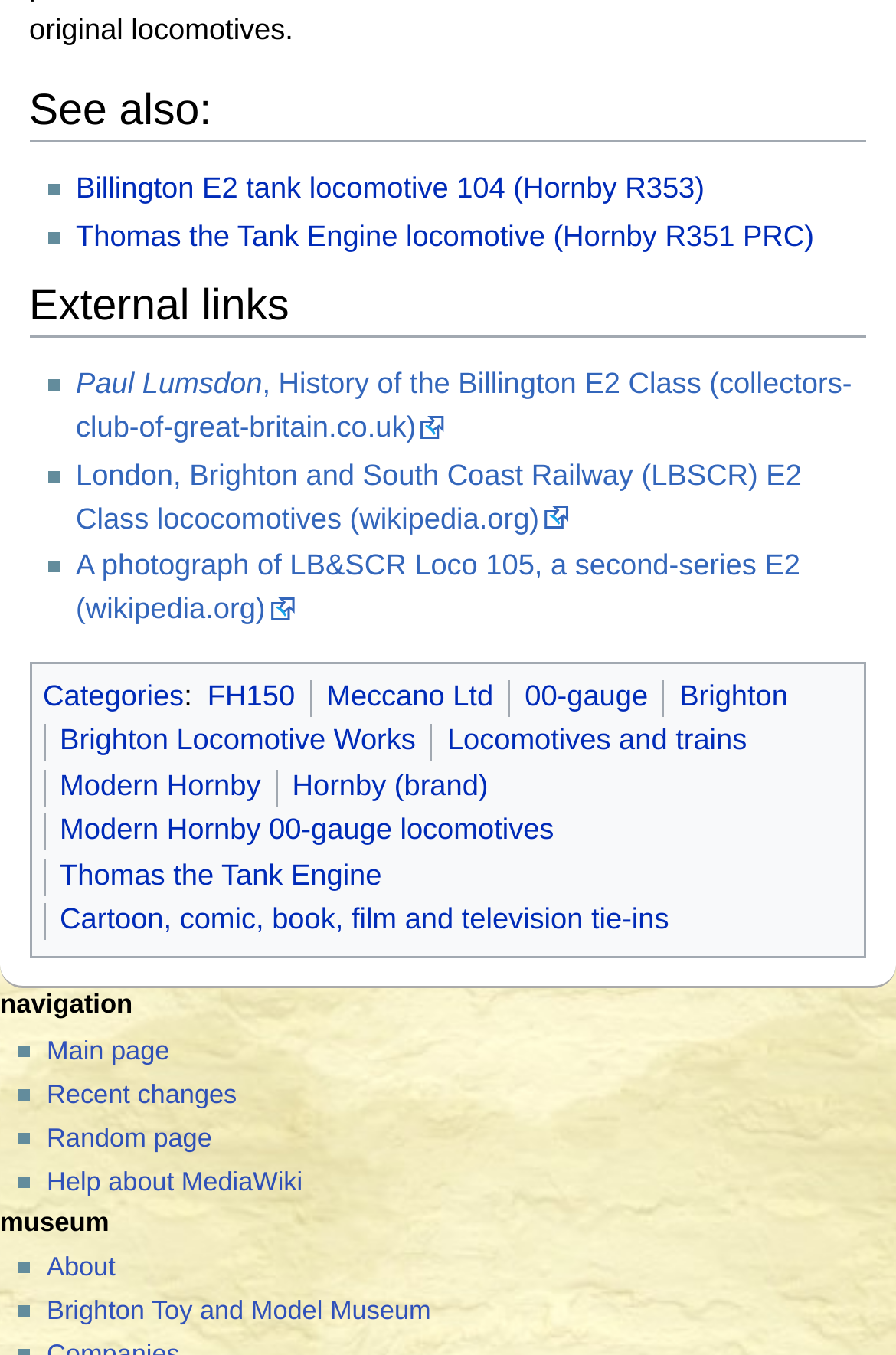Locate the bounding box coordinates of the clickable area to execute the instruction: "Click on the link to Billington E2 tank locomotive 104". Provide the coordinates as four float numbers between 0 and 1, represented as [left, top, right, bottom].

[0.085, 0.128, 0.786, 0.152]